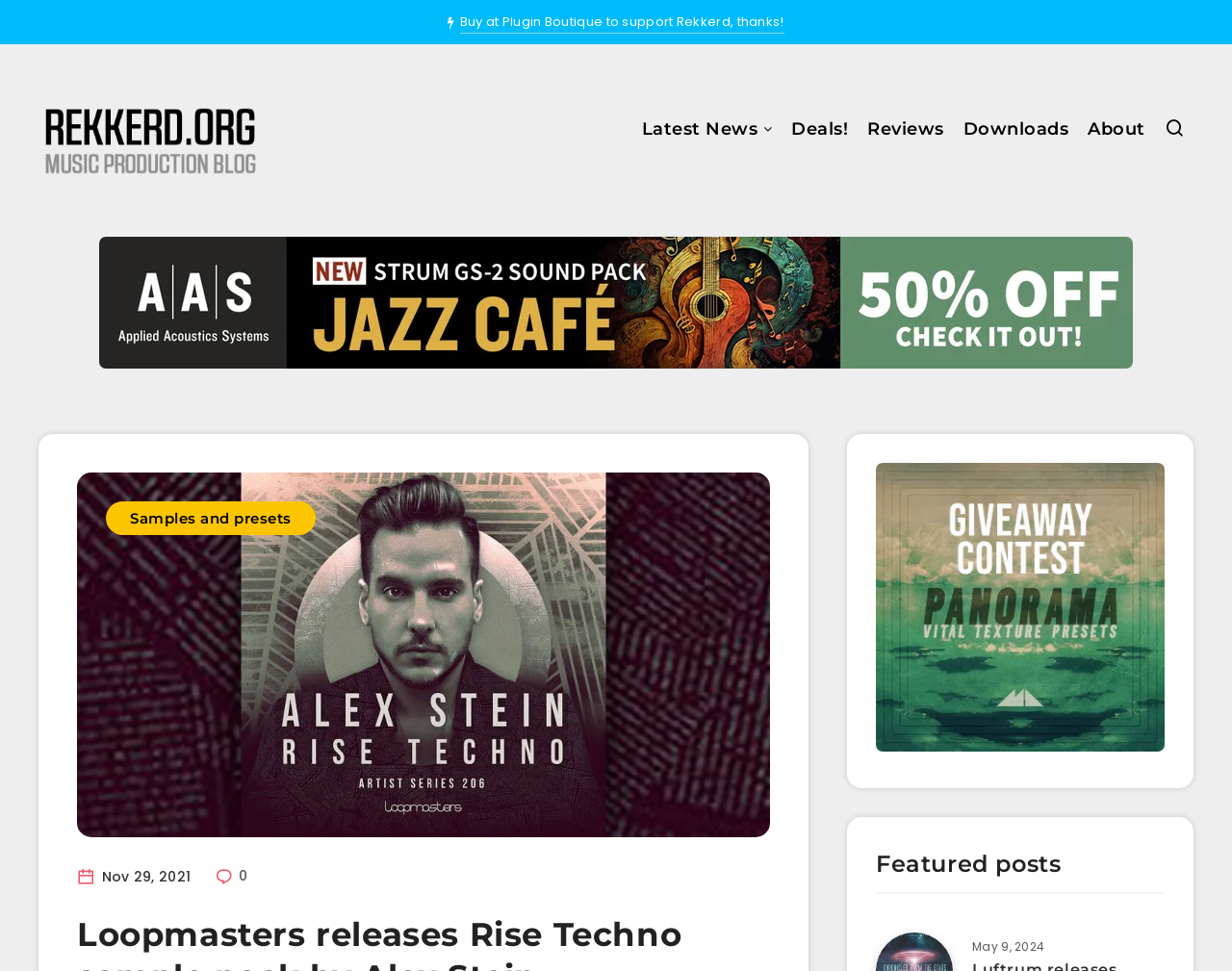Identify the bounding box of the UI element that matches this description: "Samples and presets".

[0.086, 0.516, 0.256, 0.551]